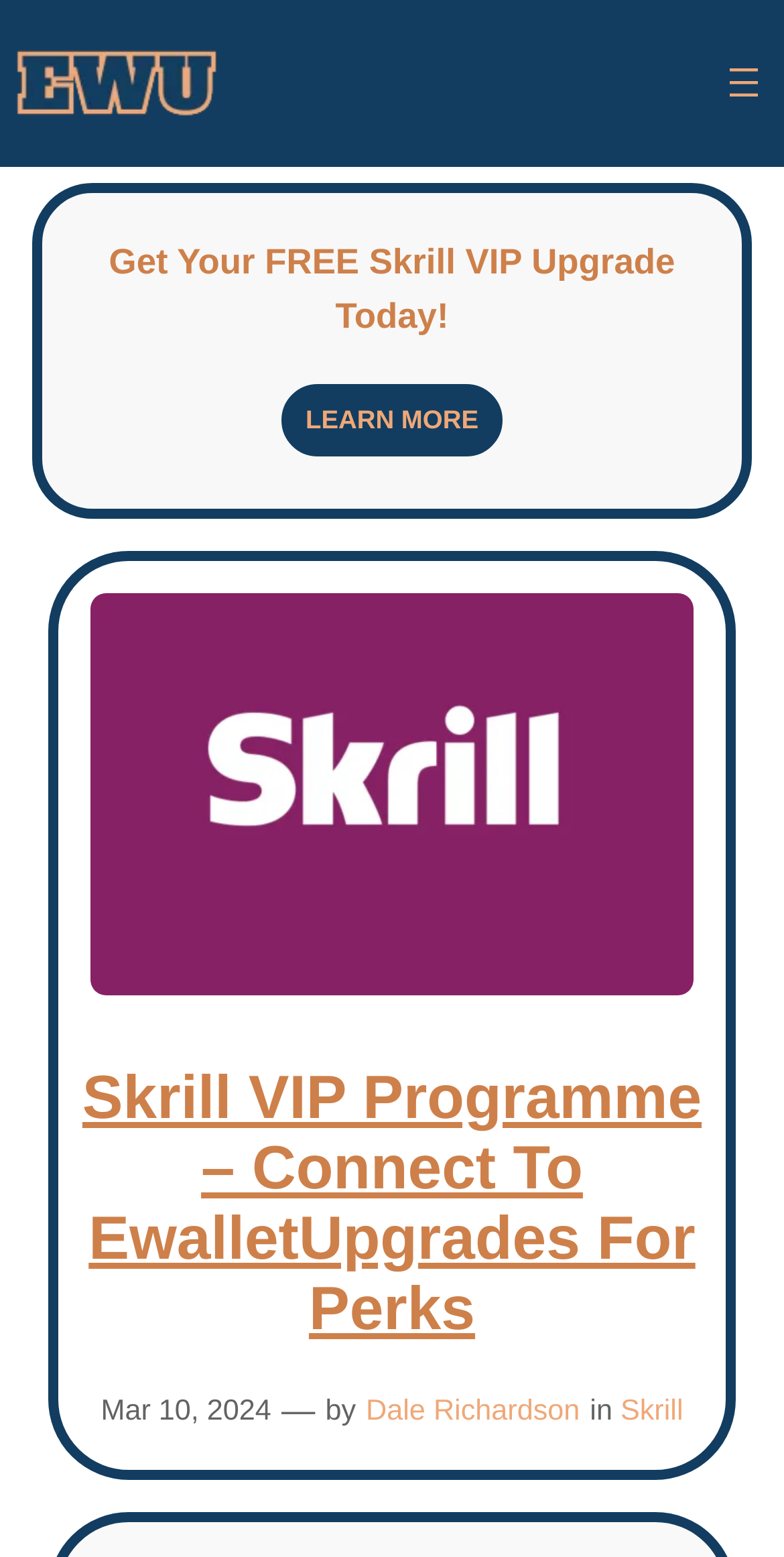Please answer the following question using a single word or phrase: Who is the author of the article?

Dale Richardson